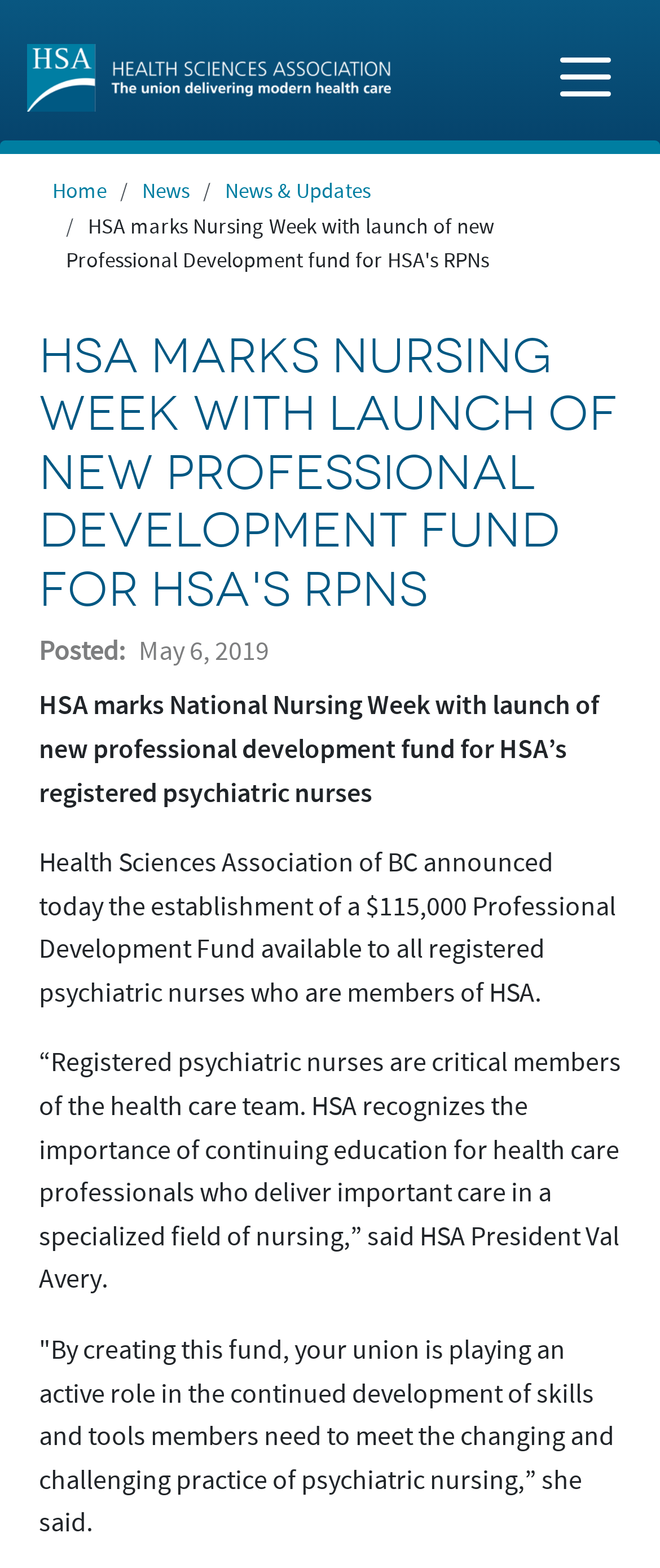What is the name of the association?
Based on the visual content, answer with a single word or a brief phrase.

Health Sciences Association